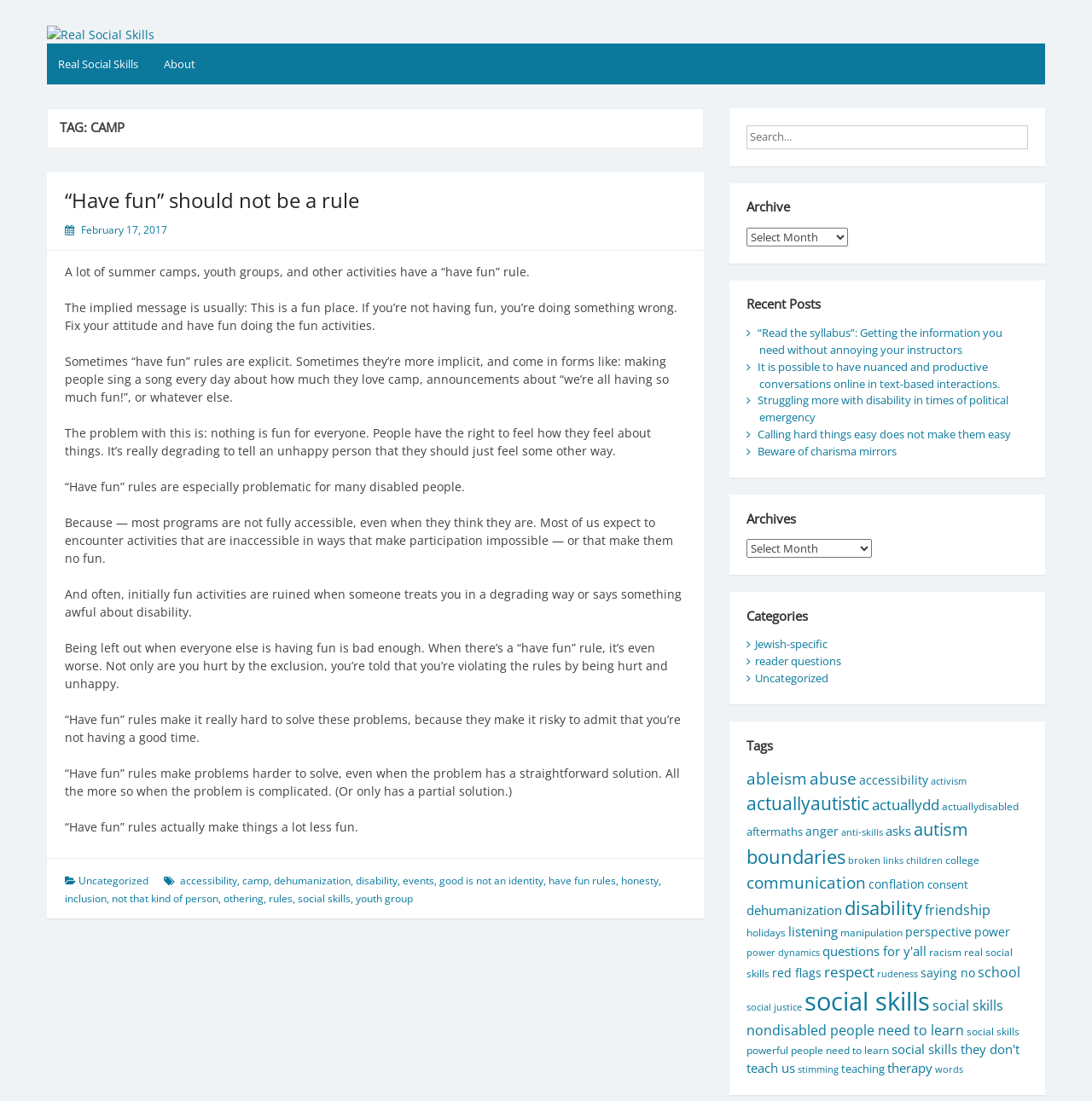What is the purpose of the search box?
Give a detailed explanation using the information visible in the image.

The search box is located at the top right of the webpage and is intended for users to search the website for specific content, as indicated by the placeholder text and the 'Search' button.